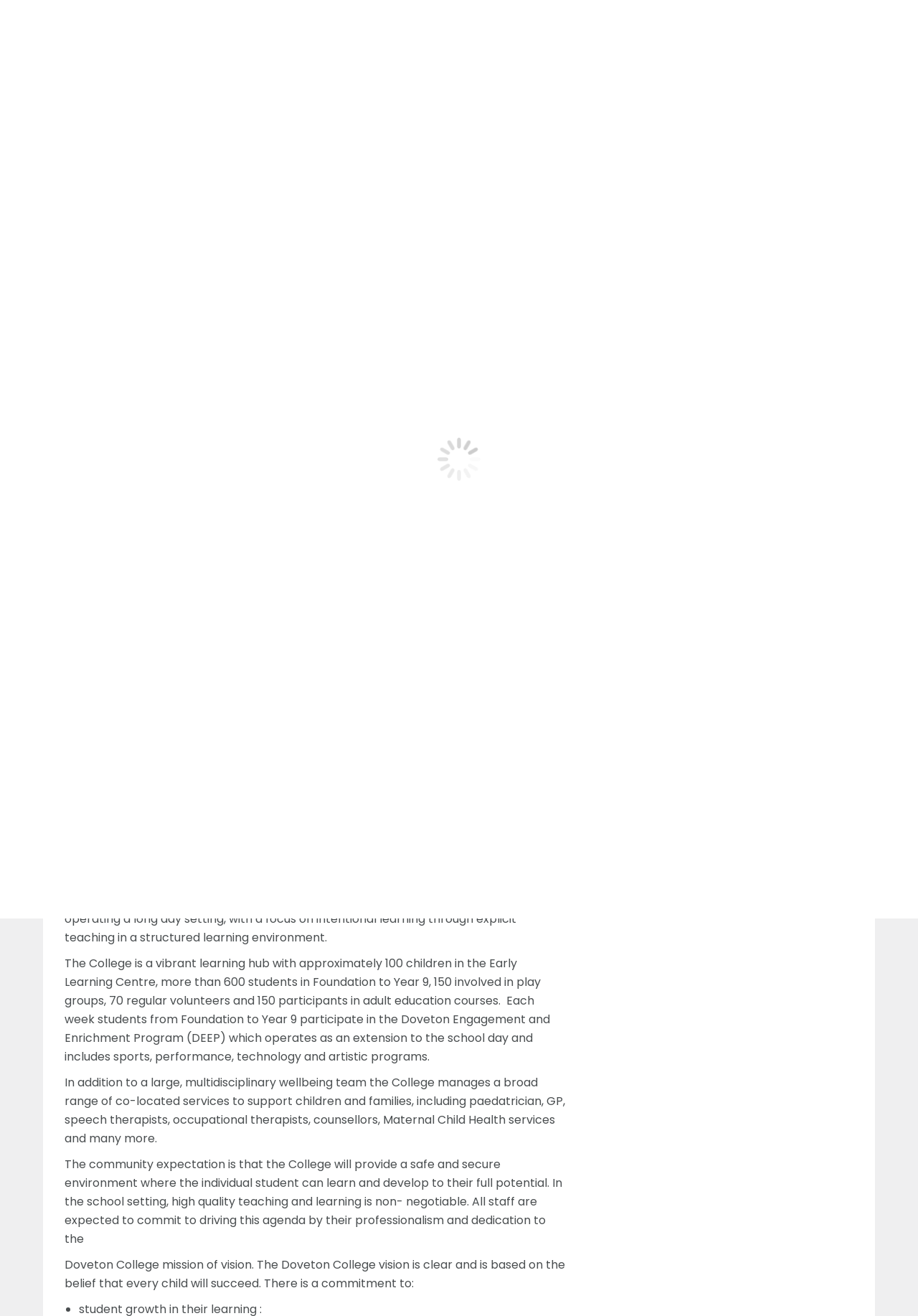Find the bounding box coordinates for the HTML element described as: "0". The coordinates should consist of four float values between 0 and 1, i.e., [left, top, right, bottom].

[0.852, 0.003, 0.882, 0.014]